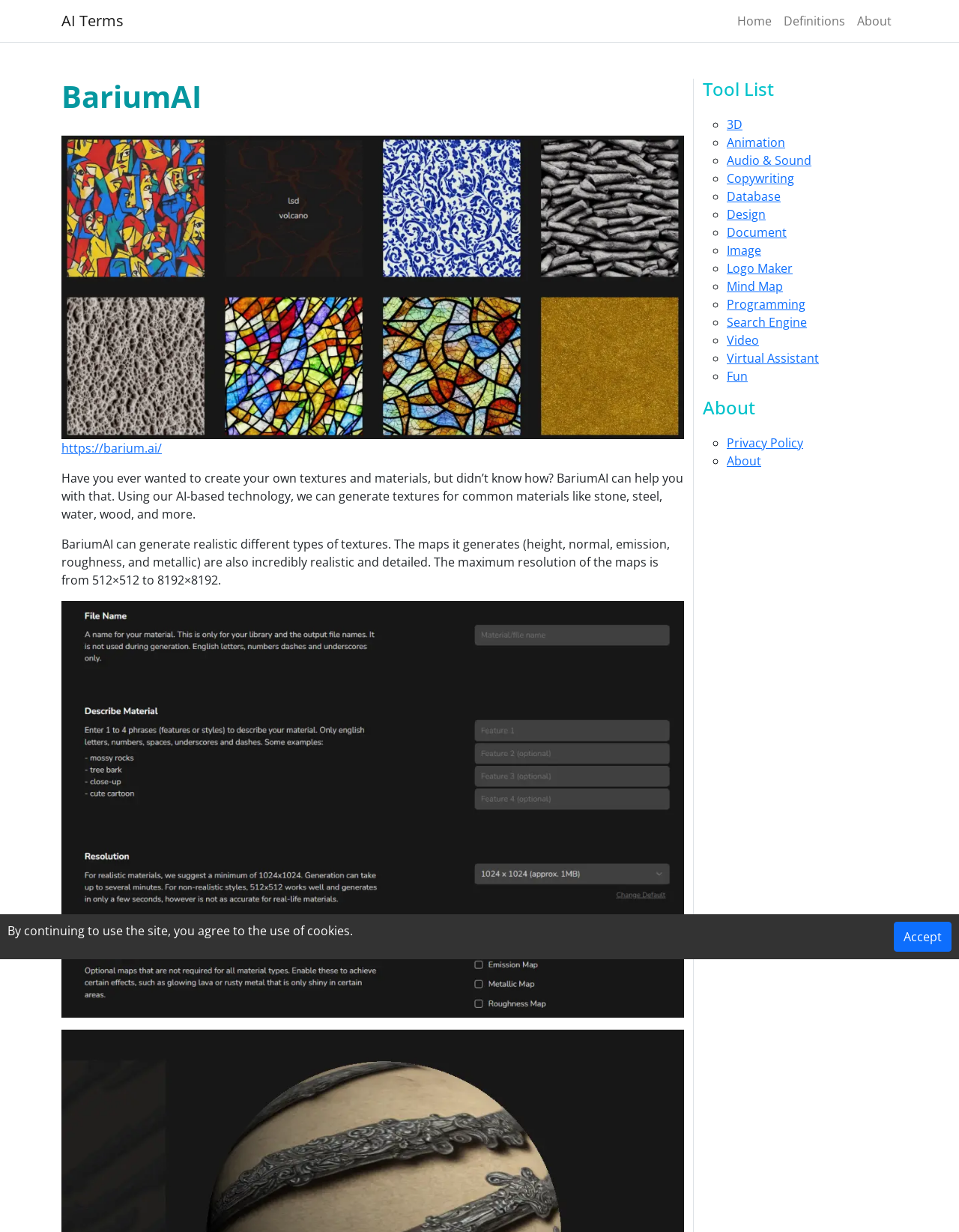What is the purpose of the 'About' section?
Kindly answer the question with as much detail as you can.

The 'About' section of the webpage appears to provide information about the website, including links to the 'Privacy Policy' and 'About' pages. This suggests that the purpose of the 'About' section is to provide information about the website, its policies, and its creators.